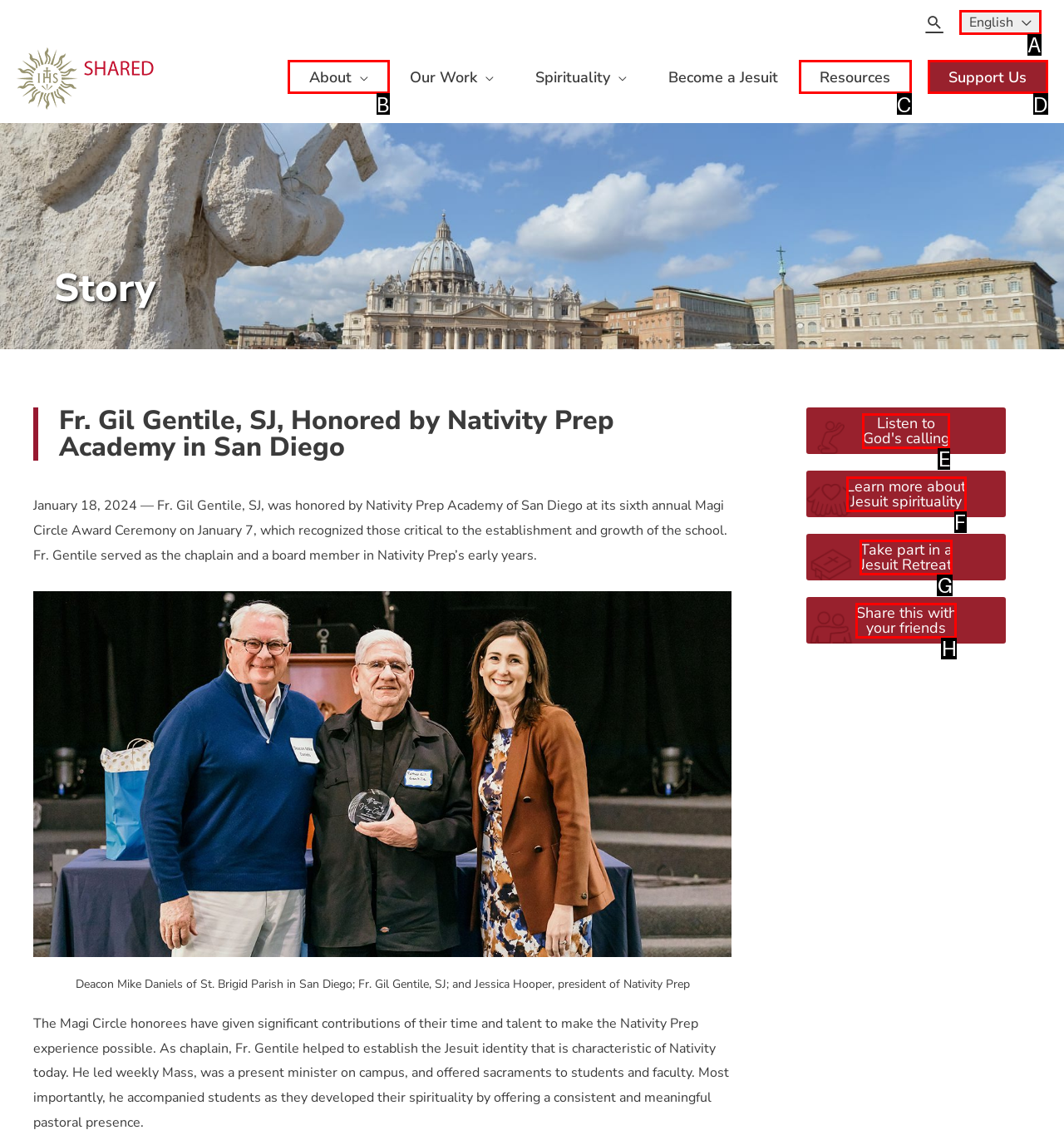Select the appropriate bounding box to fulfill the task: Visit the About page Respond with the corresponding letter from the choices provided.

B